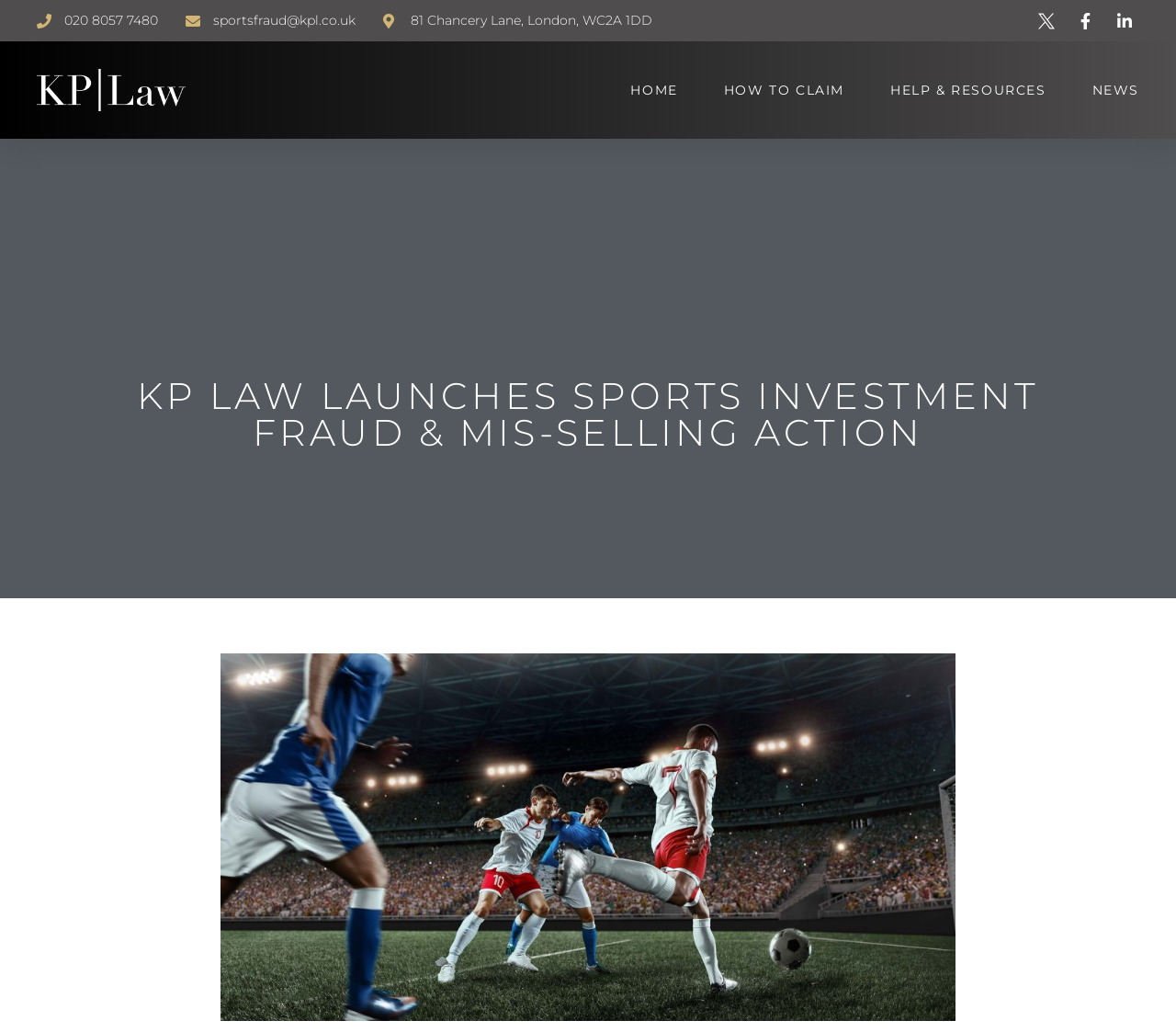How many social media links are there?
Please give a detailed and elaborate answer to the question based on the image.

I counted the number of social media links by looking at the link elements with y-coordinates around 0.012. I found three links with icons, but no text.